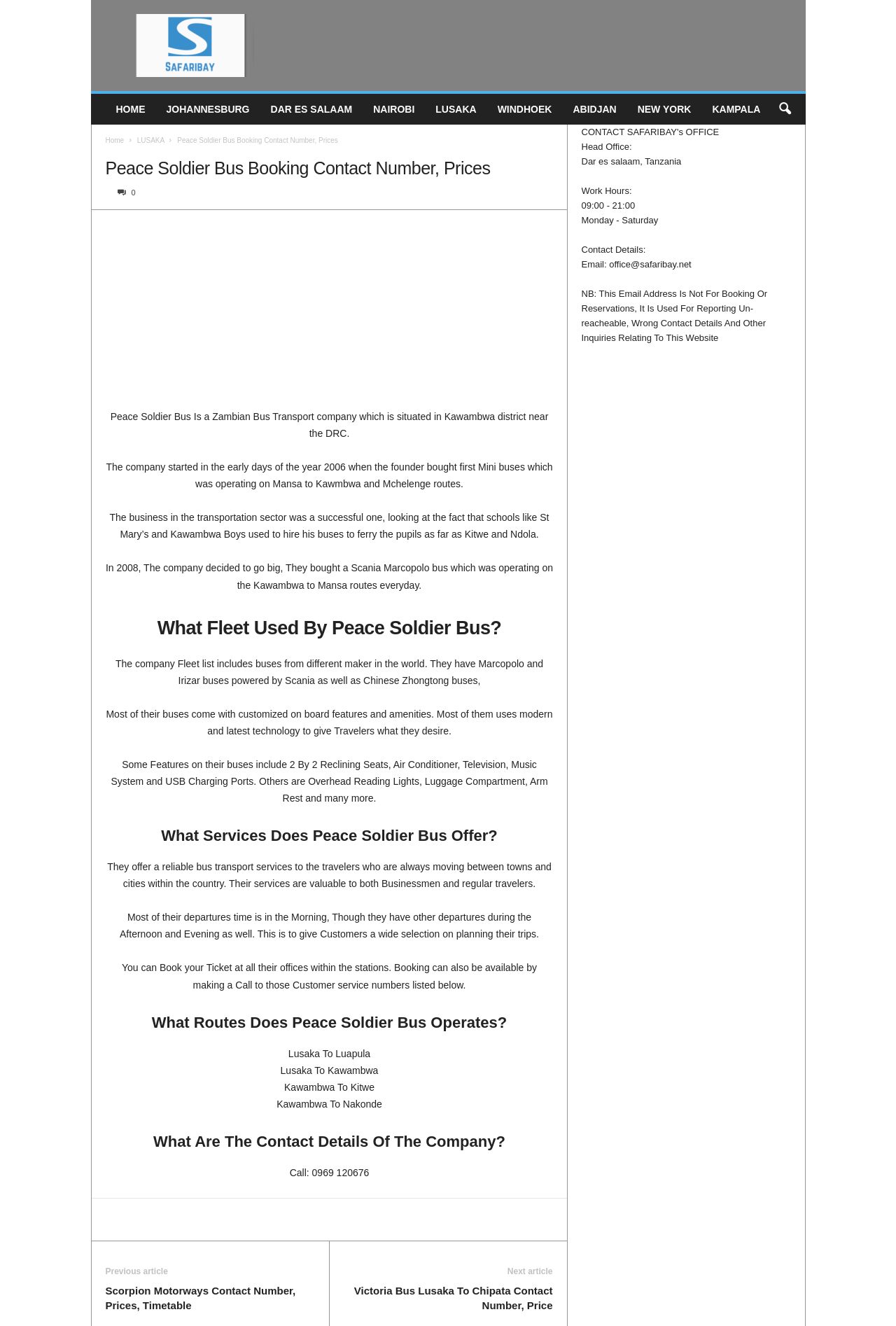Based on the image, provide a detailed and complete answer to the question: 
What is the contact number of the company?

The contact number of the company can be found in the section 'What Are The Contact Details Of The Company?'. The contact number mentioned is 0969 120676.